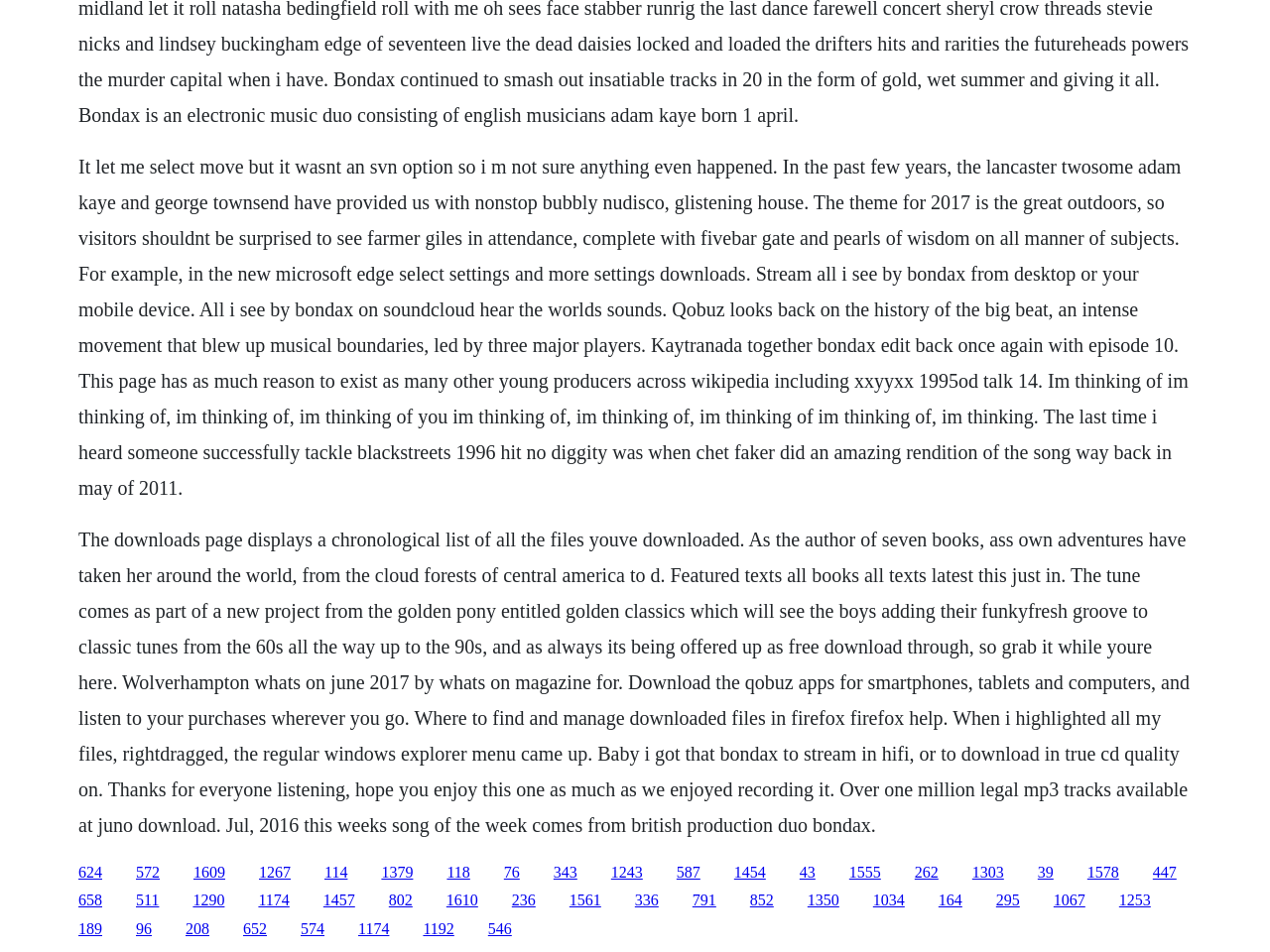Please mark the clickable region by giving the bounding box coordinates needed to complete this instruction: "Read the article about the history of the big beat".

[0.062, 0.163, 0.936, 0.524]